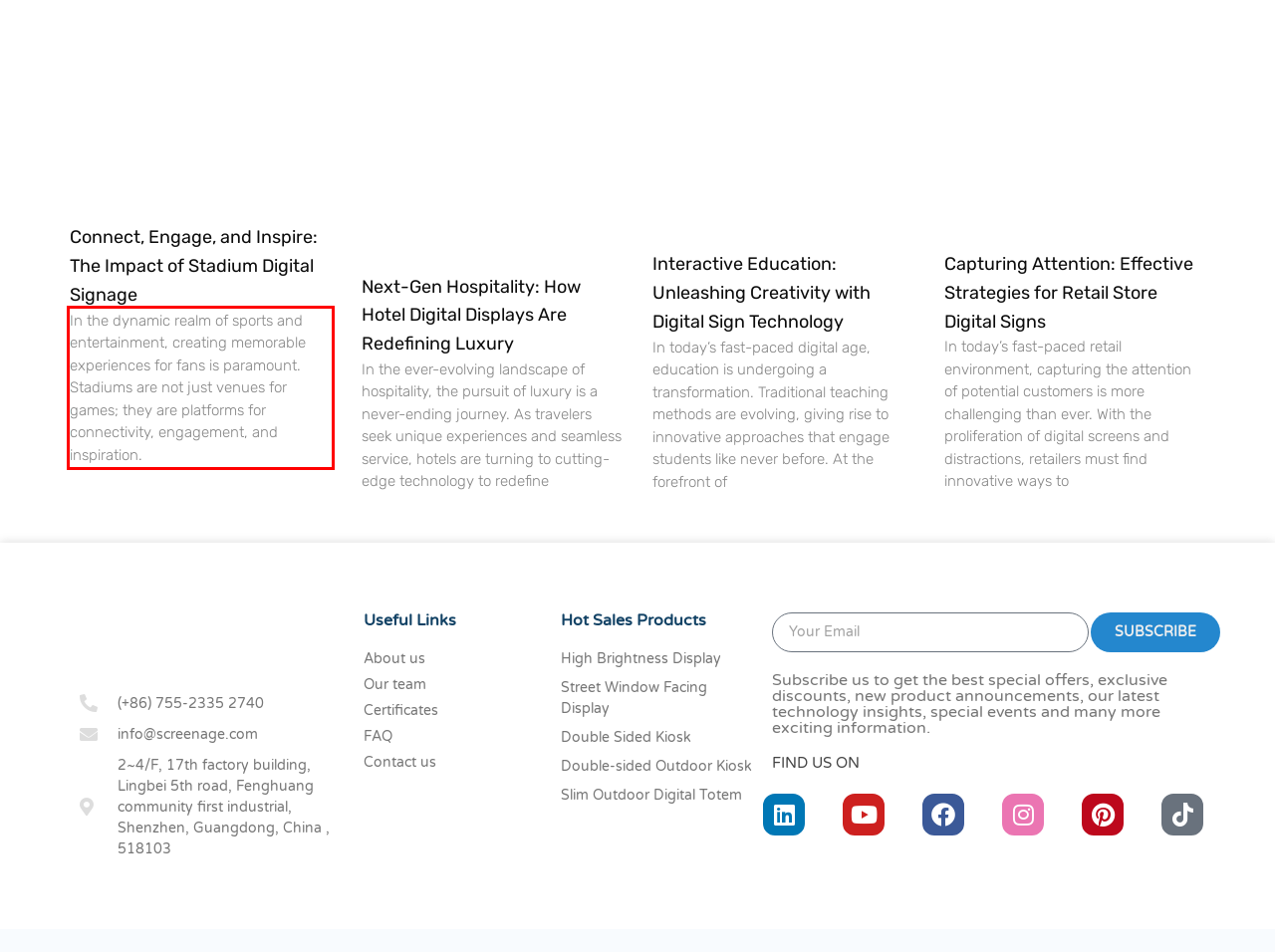Look at the webpage screenshot and recognize the text inside the red bounding box.

In the dynamic realm of sports and entertainment, creating memorable experiences for fans is paramount. Stadiums are not just venues for games; they are platforms for connectivity, engagement, and inspiration.